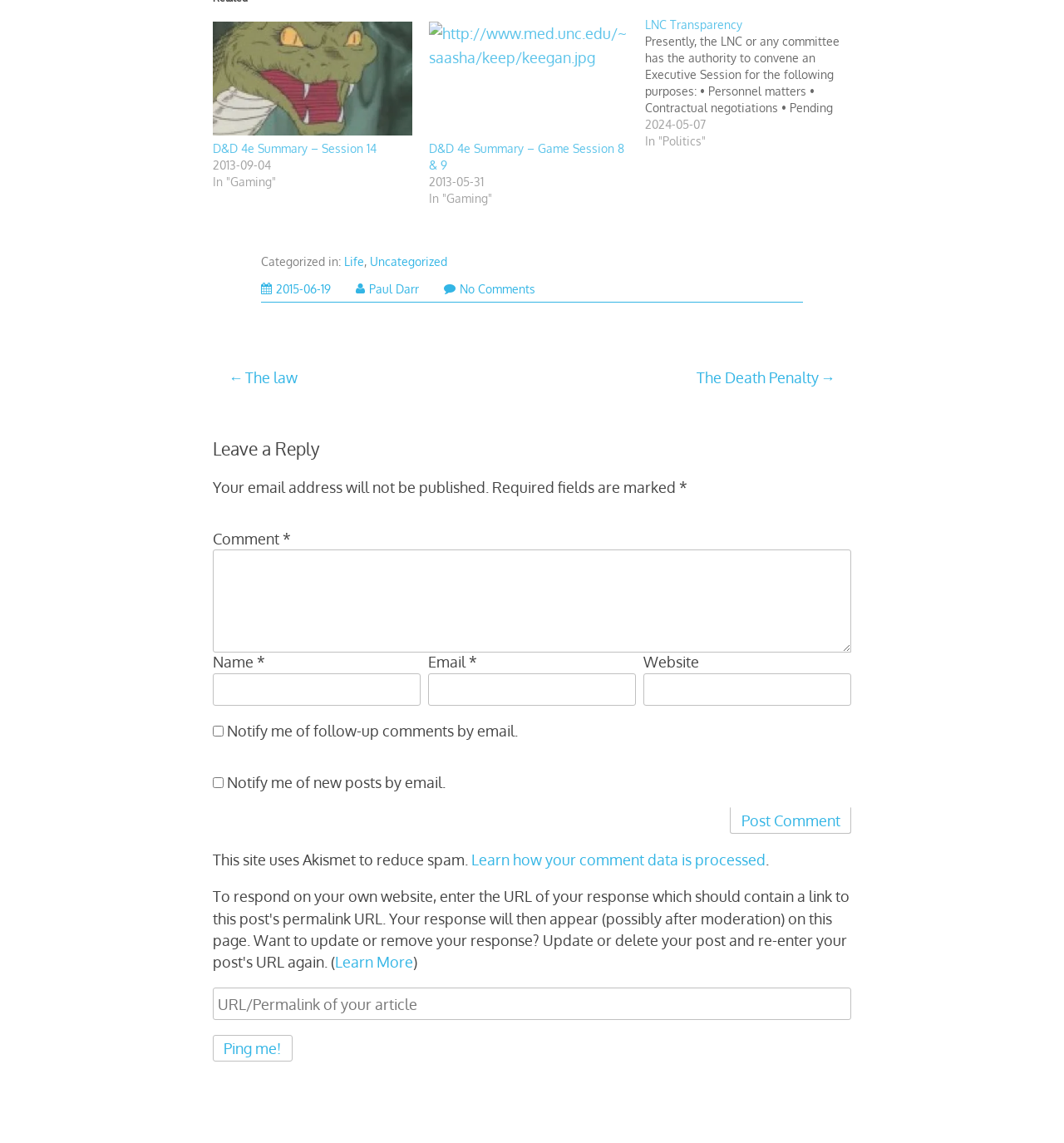What is the purpose of the textbox with the label 'Comment'?
Can you offer a detailed and complete answer to this question?

I found the purpose of the textbox with the label 'Comment' by looking at the context of the element which is located in the 'Leave a Reply' section of the webpage, and it is likely used to leave a comment on the blog post.